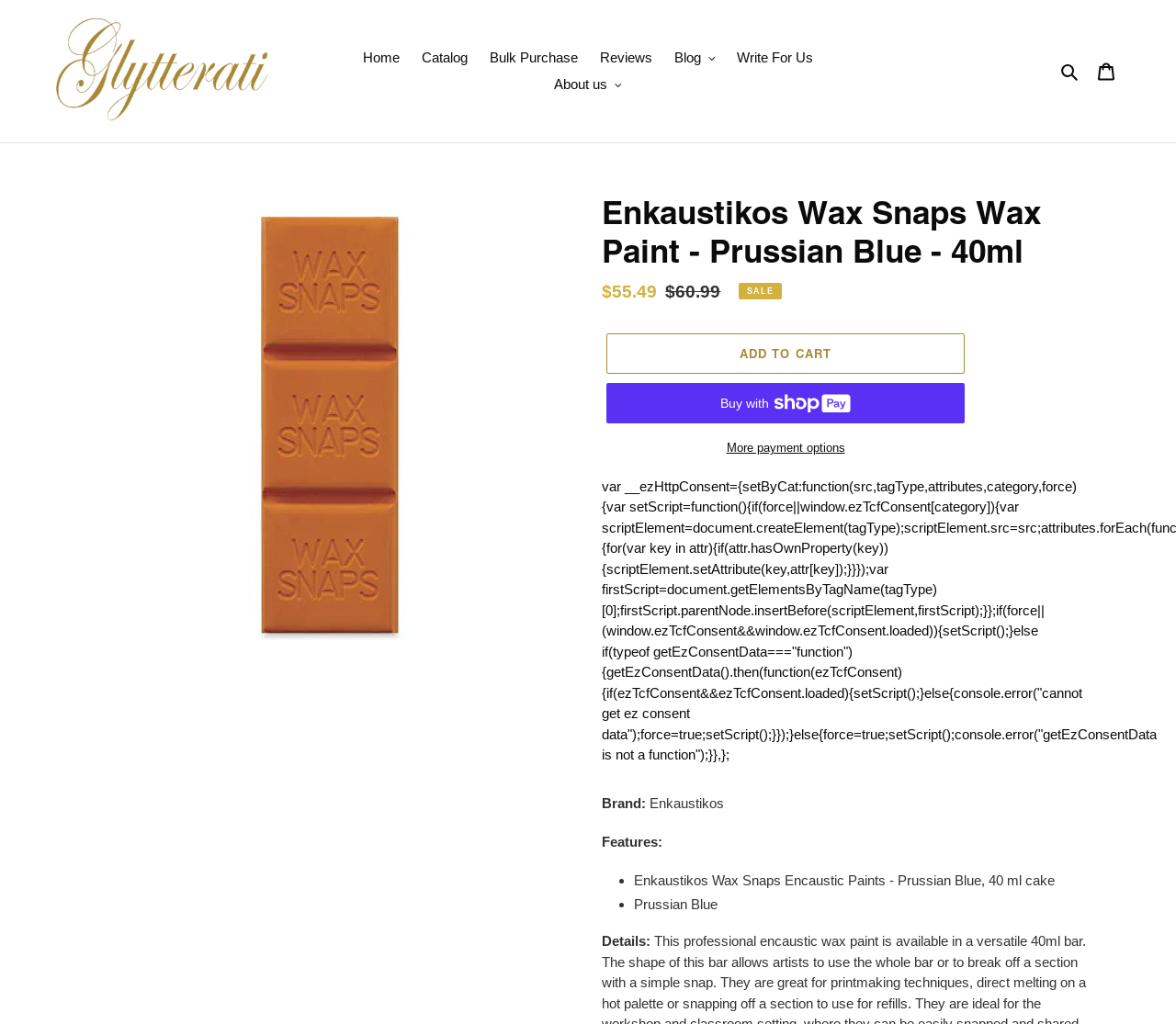Identify the bounding box coordinates of the clickable region required to complete the instruction: "Click on Home Page". The coordinates should be given as four float numbers within the range of 0 and 1, i.e., [left, top, right, bottom].

None